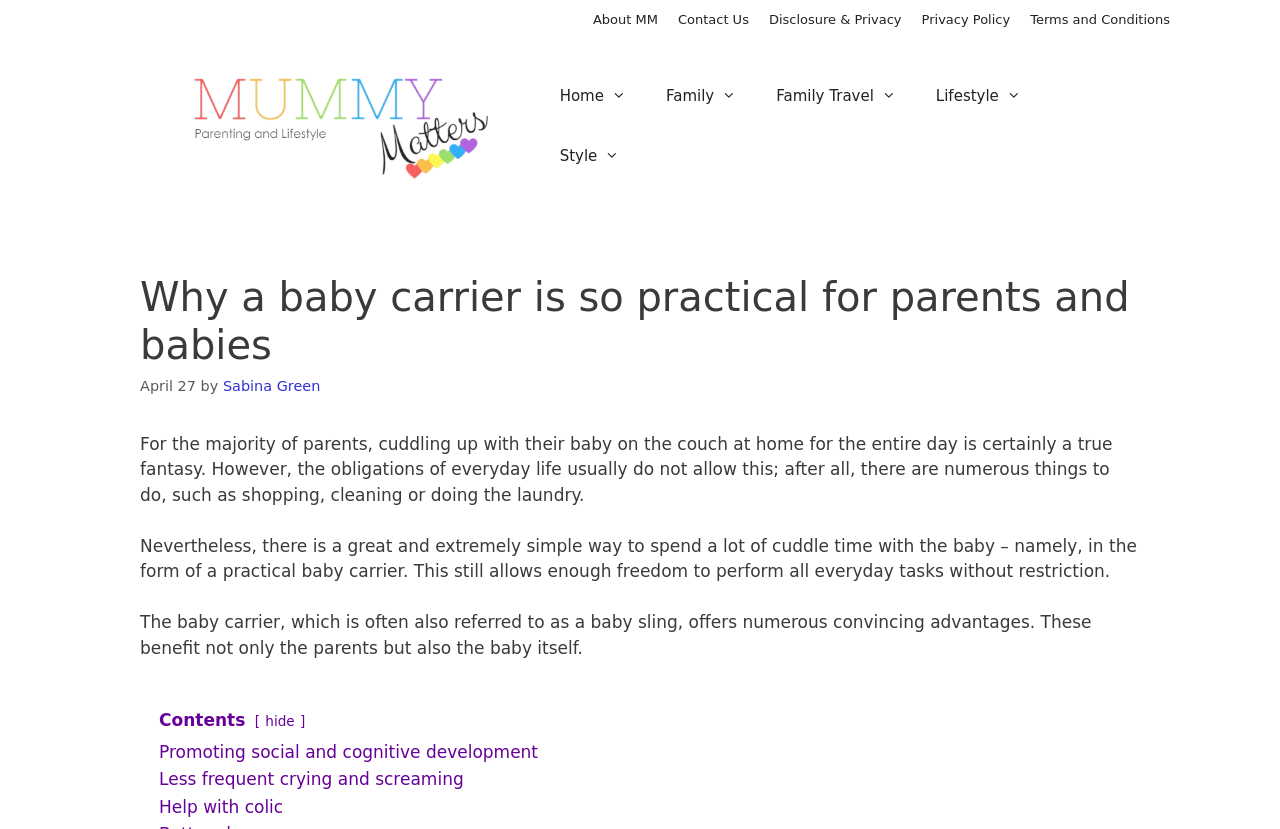Determine the bounding box coordinates of the clickable area required to perform the following instruction: "Hide the contents". The coordinates should be represented as four float numbers between 0 and 1: [left, top, right, bottom].

[0.207, 0.86, 0.23, 0.879]